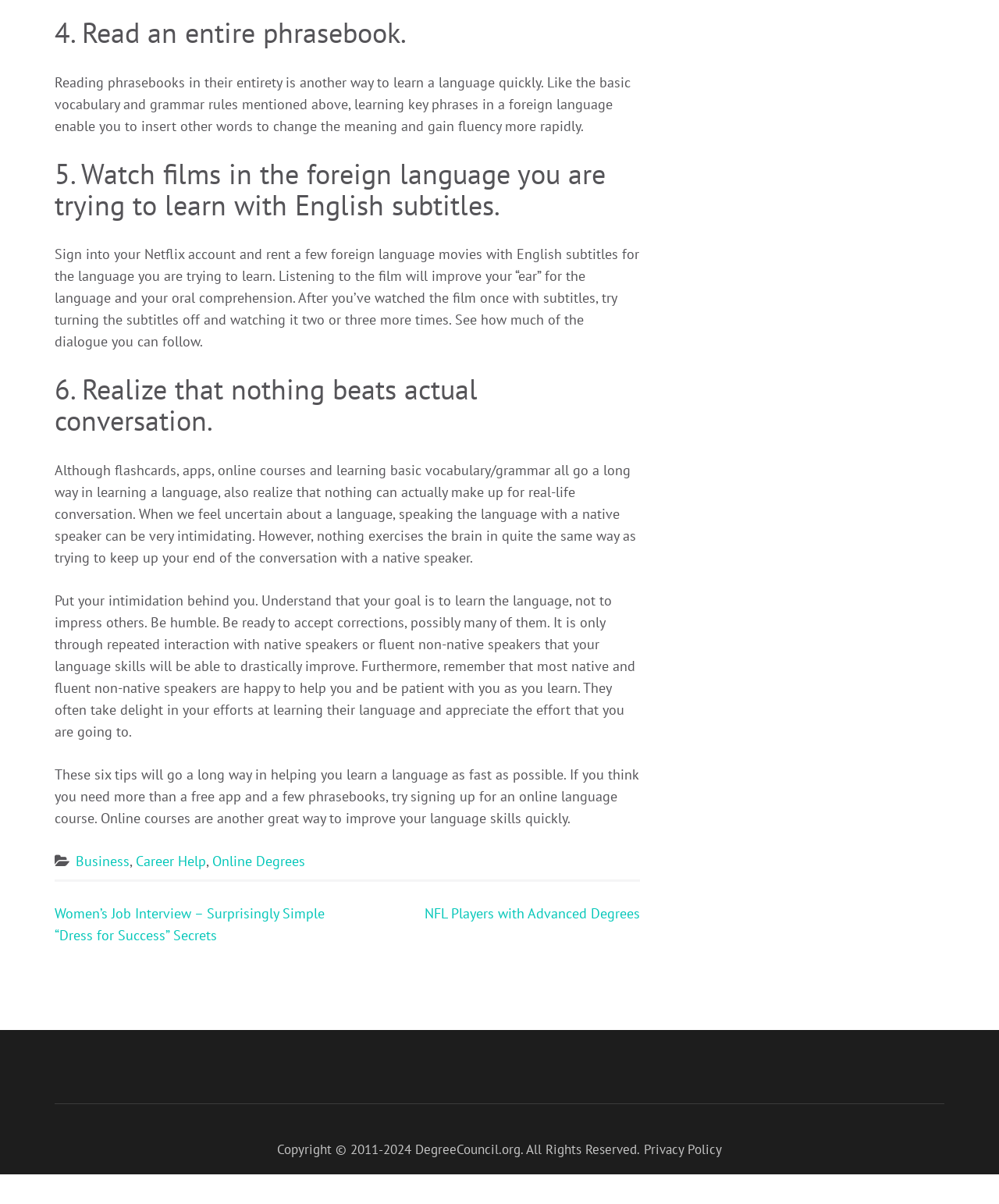Provide a brief response to the question below using one word or phrase:
How many headings are on this webpage?

6